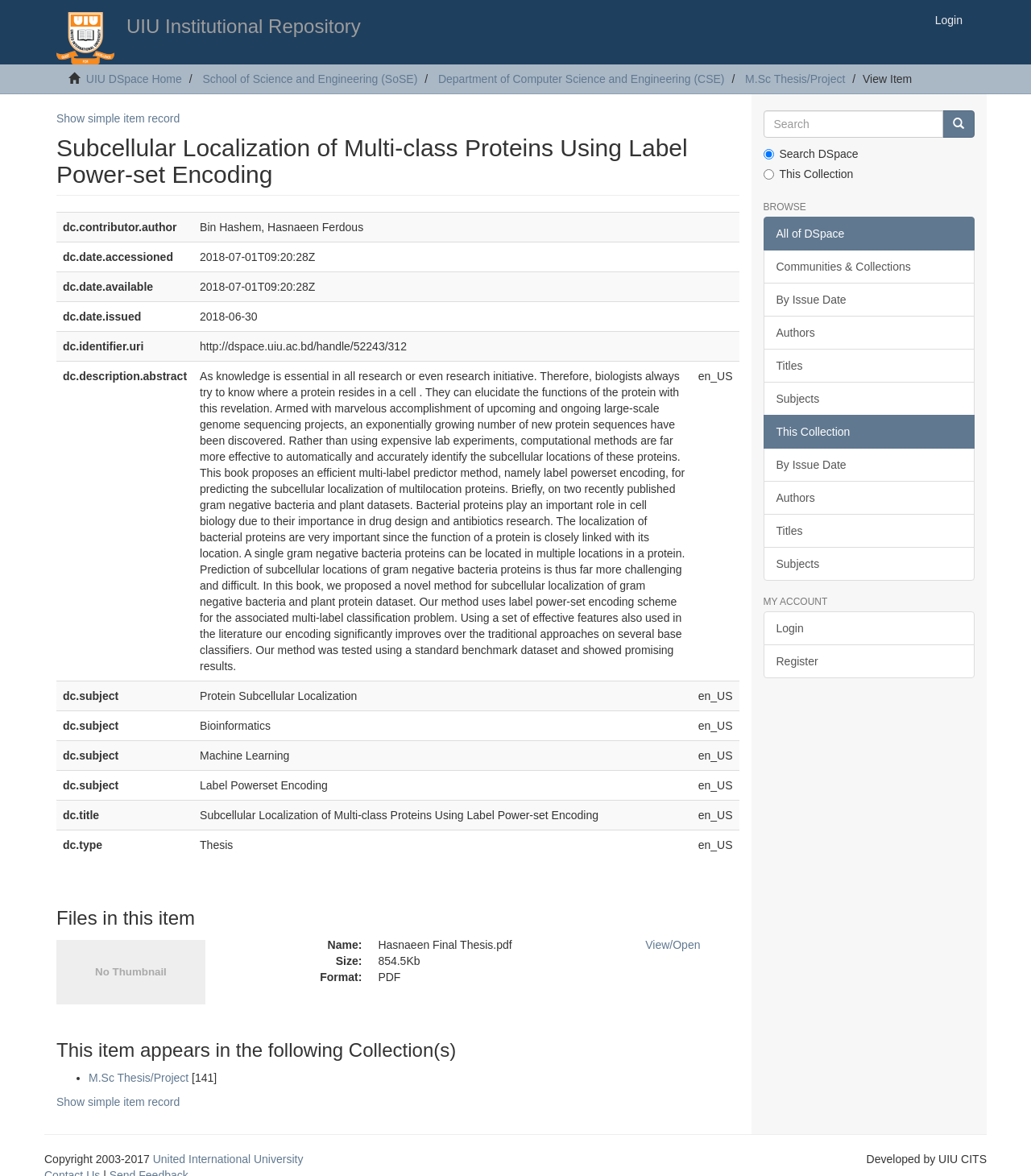Identify the coordinates of the bounding box for the element described below: "By Issue Date". Return the coordinates as four float numbers between 0 and 1: [left, top, right, bottom].

[0.74, 0.381, 0.945, 0.41]